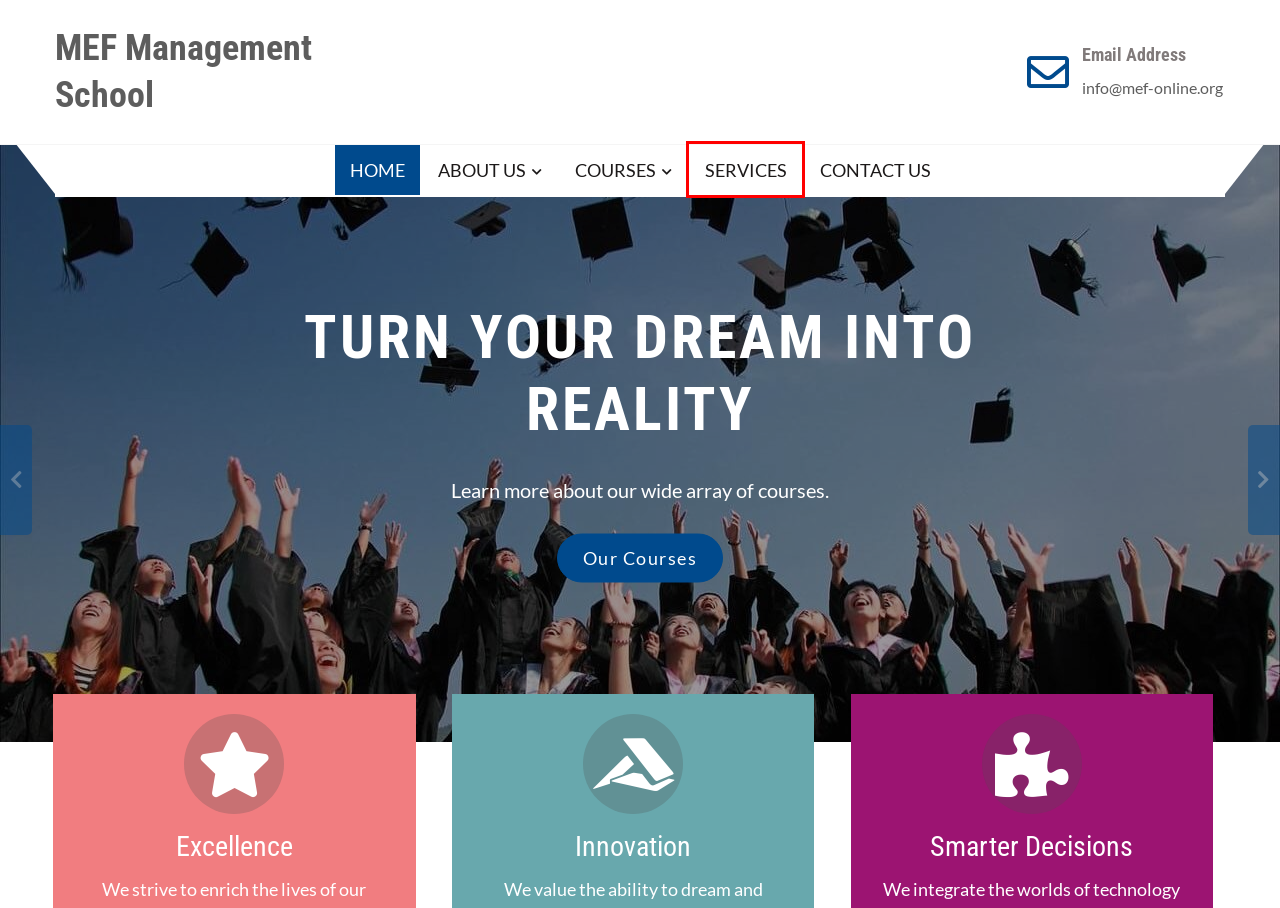Examine the screenshot of the webpage, which includes a red bounding box around an element. Choose the best matching webpage description for the page that will be displayed after clicking the element inside the red bounding box. Here are the candidates:
A. STRATEGIC MANAGEMENT – MEF Management School
B. OUR VISION AND VALUES – MEF Management School
C. ACCOUNTING – MEF Management School
D. SERVICES – MEF Management School
E. ORGANIZATION STUDIES – MEF Management School
F. CONTACT US – MEF Management School
G. ABOUT US – MEF Management School
H. COURSES – MEF Management School

D